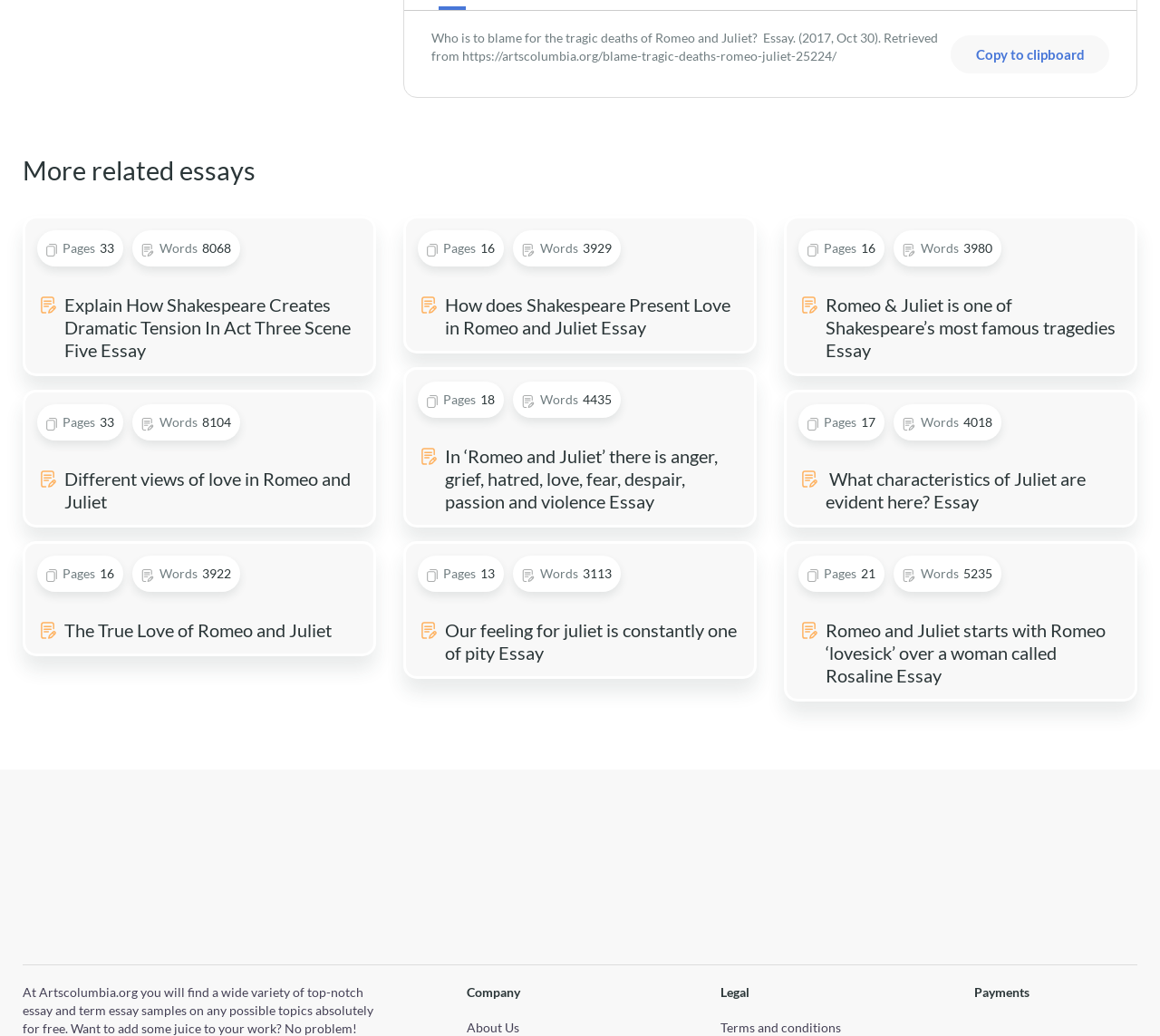Find the bounding box coordinates of the clickable area that will achieve the following instruction: "Read Richard's blog on 'Just a Gwai Lo'".

None